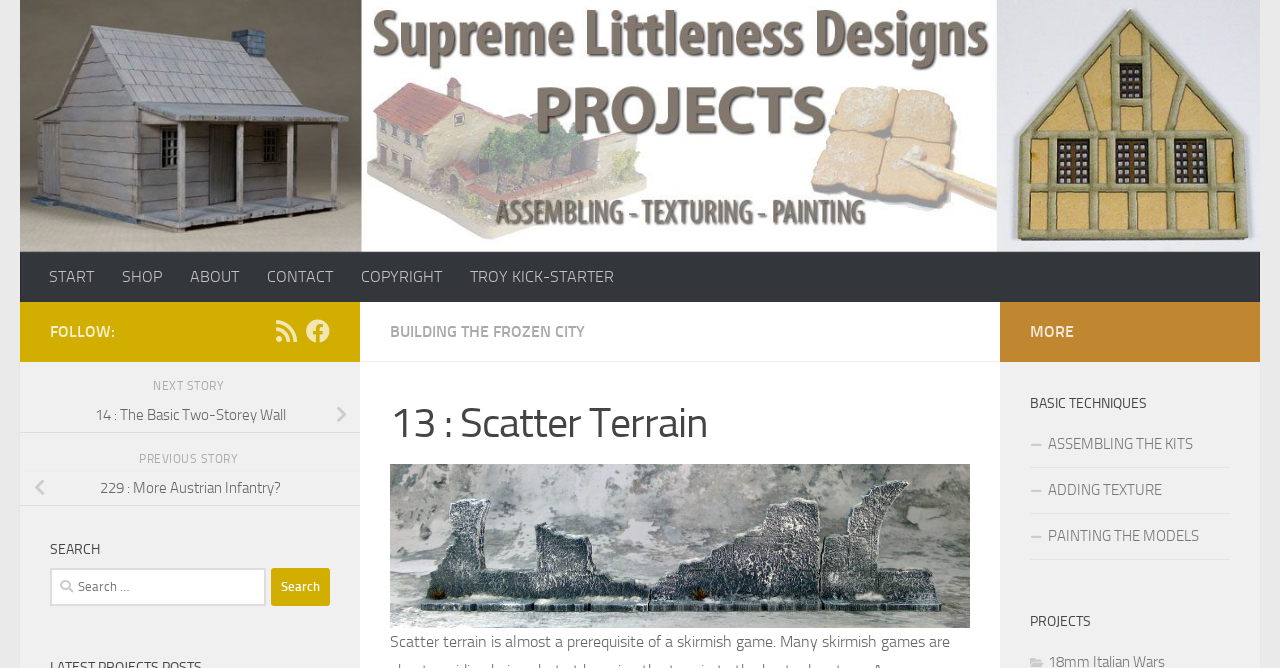Locate the bounding box coordinates of the segment that needs to be clicked to meet this instruction: "Read the '13 : Scatter Terrain' story".

[0.305, 0.586, 0.758, 0.68]